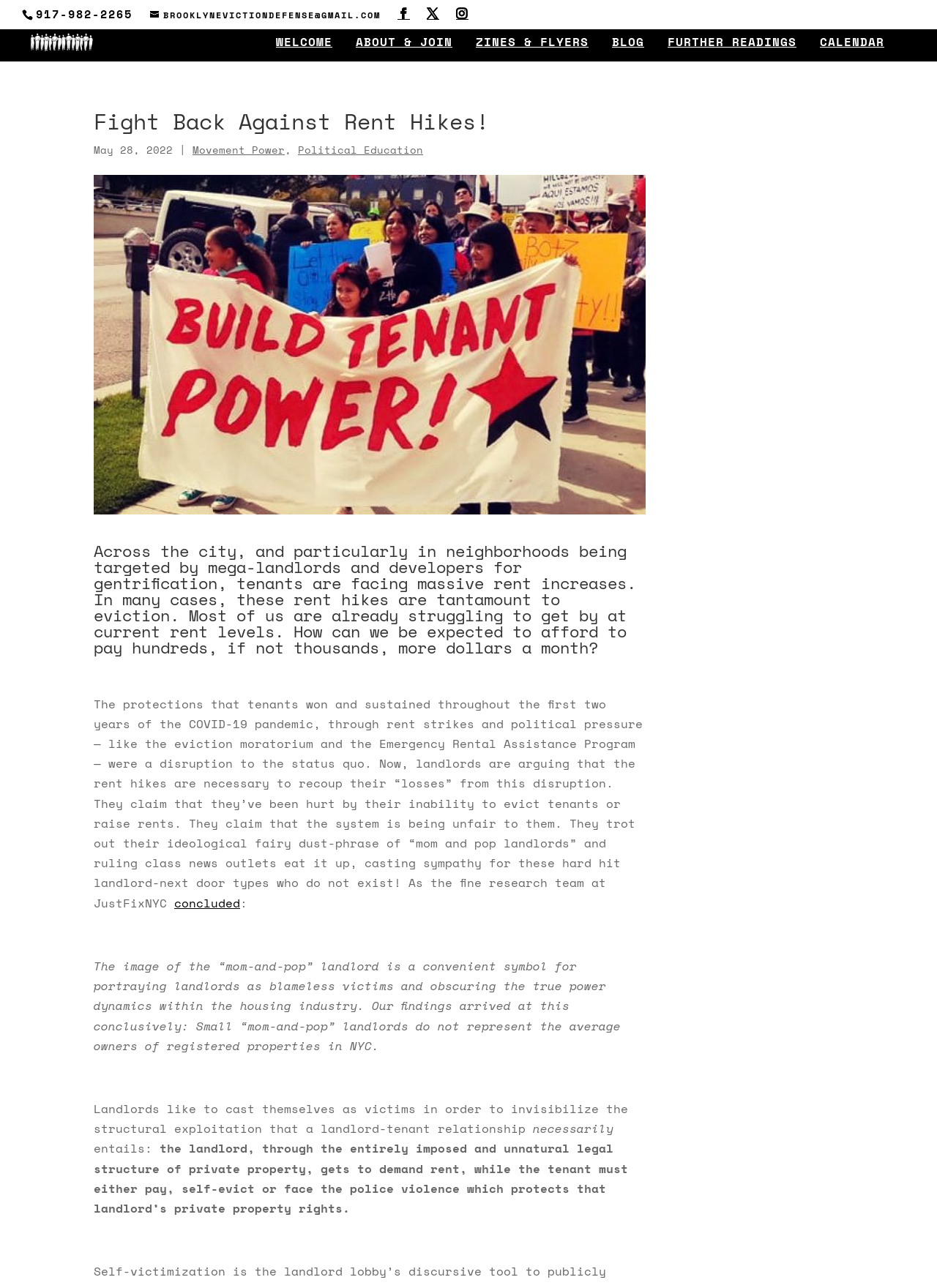Reply to the question with a single word or phrase:
What is the name of the organization?

Brooklyn Eviction Defense